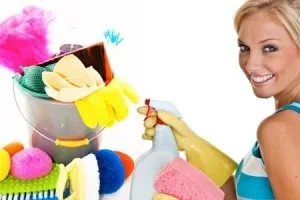What is the woman holding in one hand? From the image, respond with a single word or brief phrase.

A spray bottle